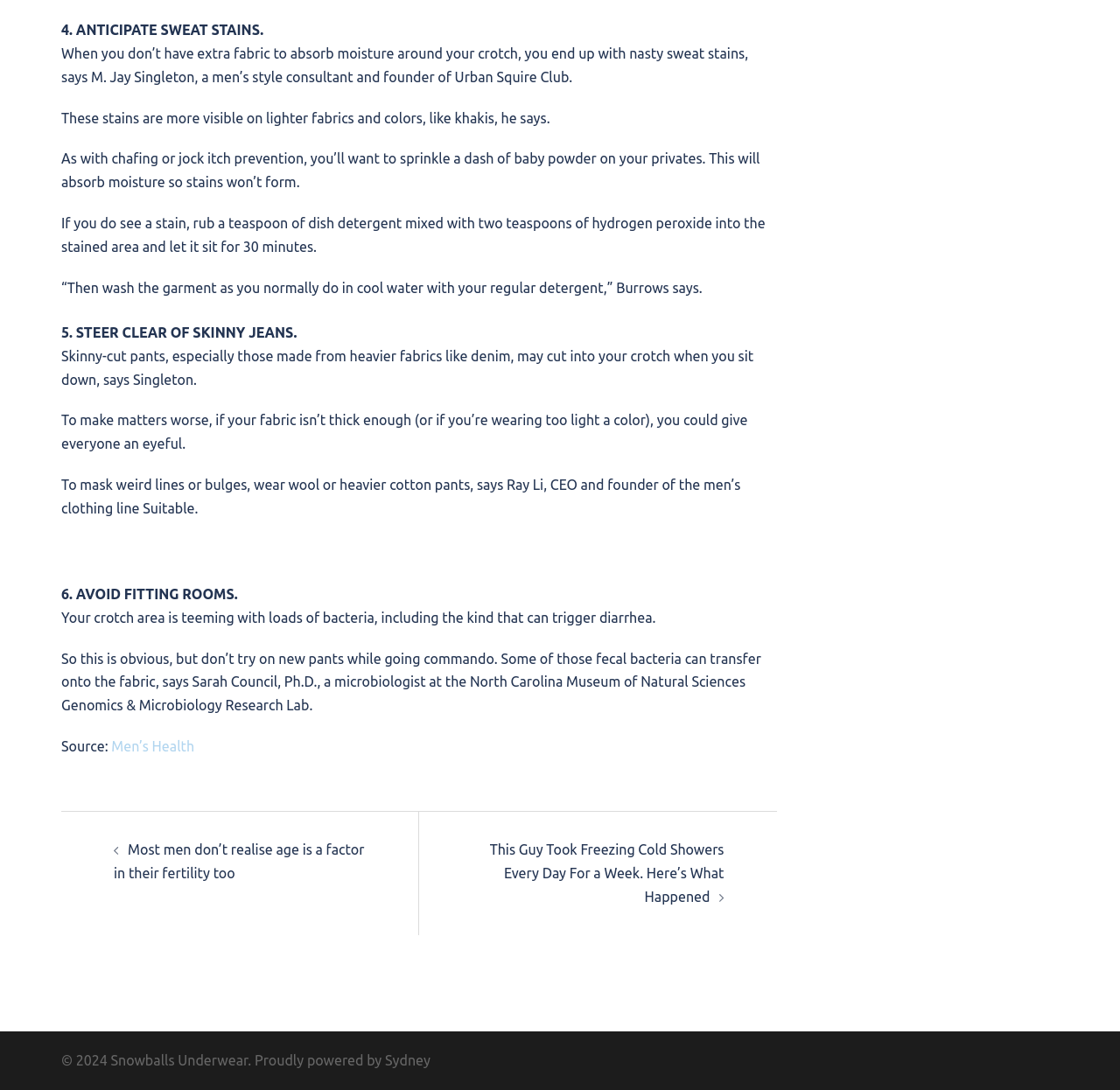Locate the bounding box for the described UI element: "Sydney". Ensure the coordinates are four float numbers between 0 and 1, formatted as [left, top, right, bottom].

[0.344, 0.965, 0.384, 0.98]